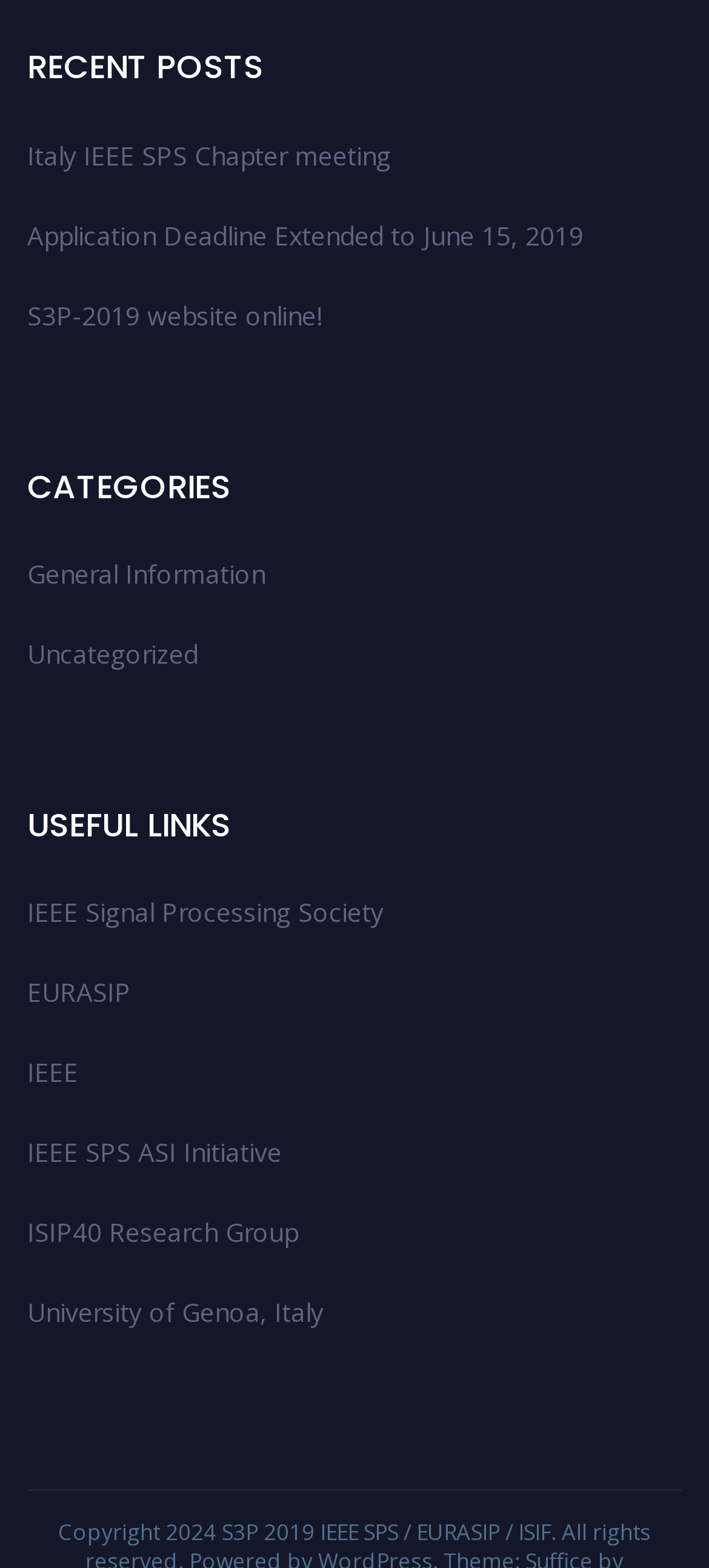Give the bounding box coordinates for the element described as: "IEEE Signal Processing Society".

[0.038, 0.569, 0.541, 0.597]